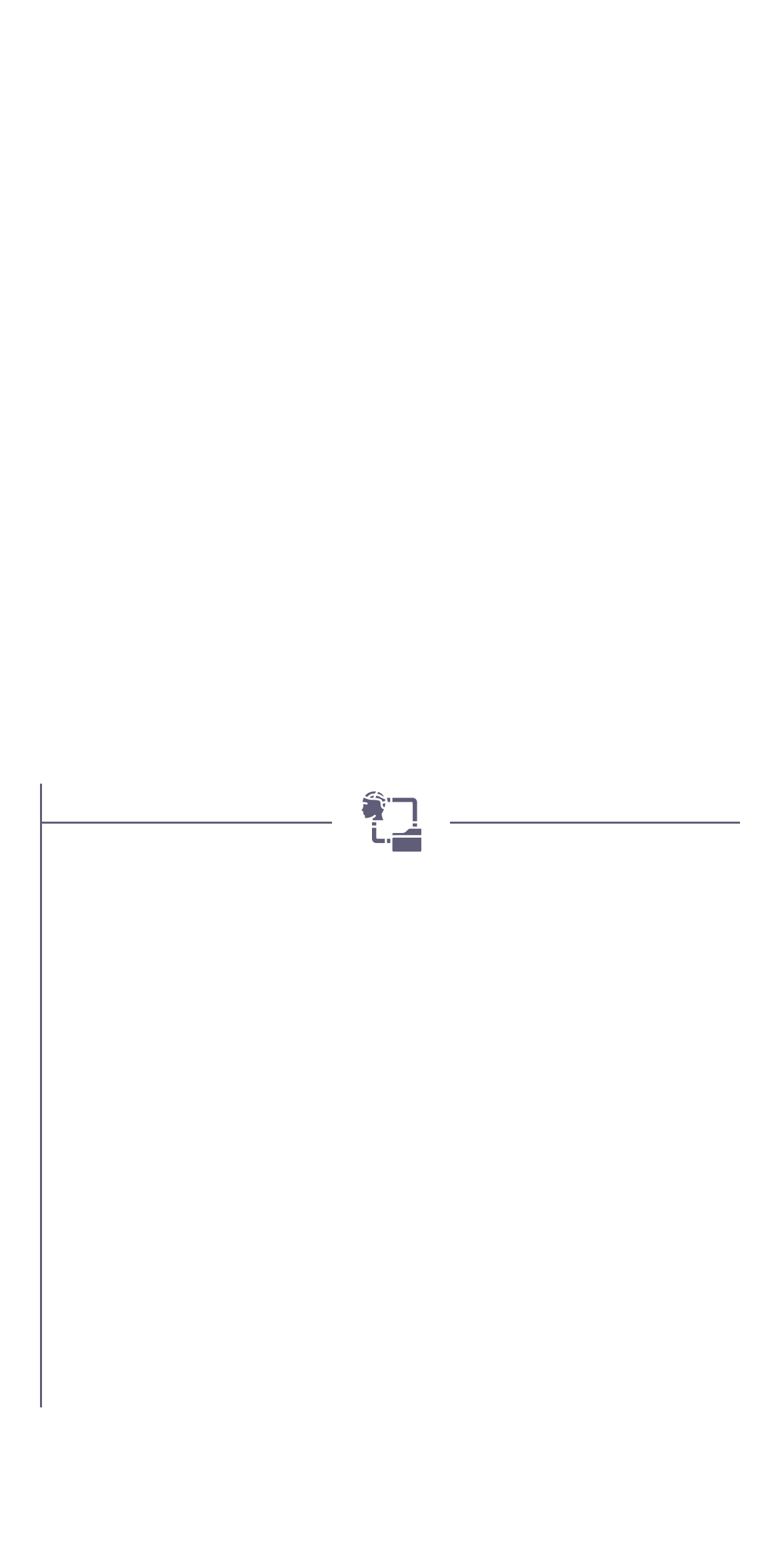Answer succinctly with a single word or phrase:
What is the purpose of the button with the text 'Submit Comment'?

To submit a comment